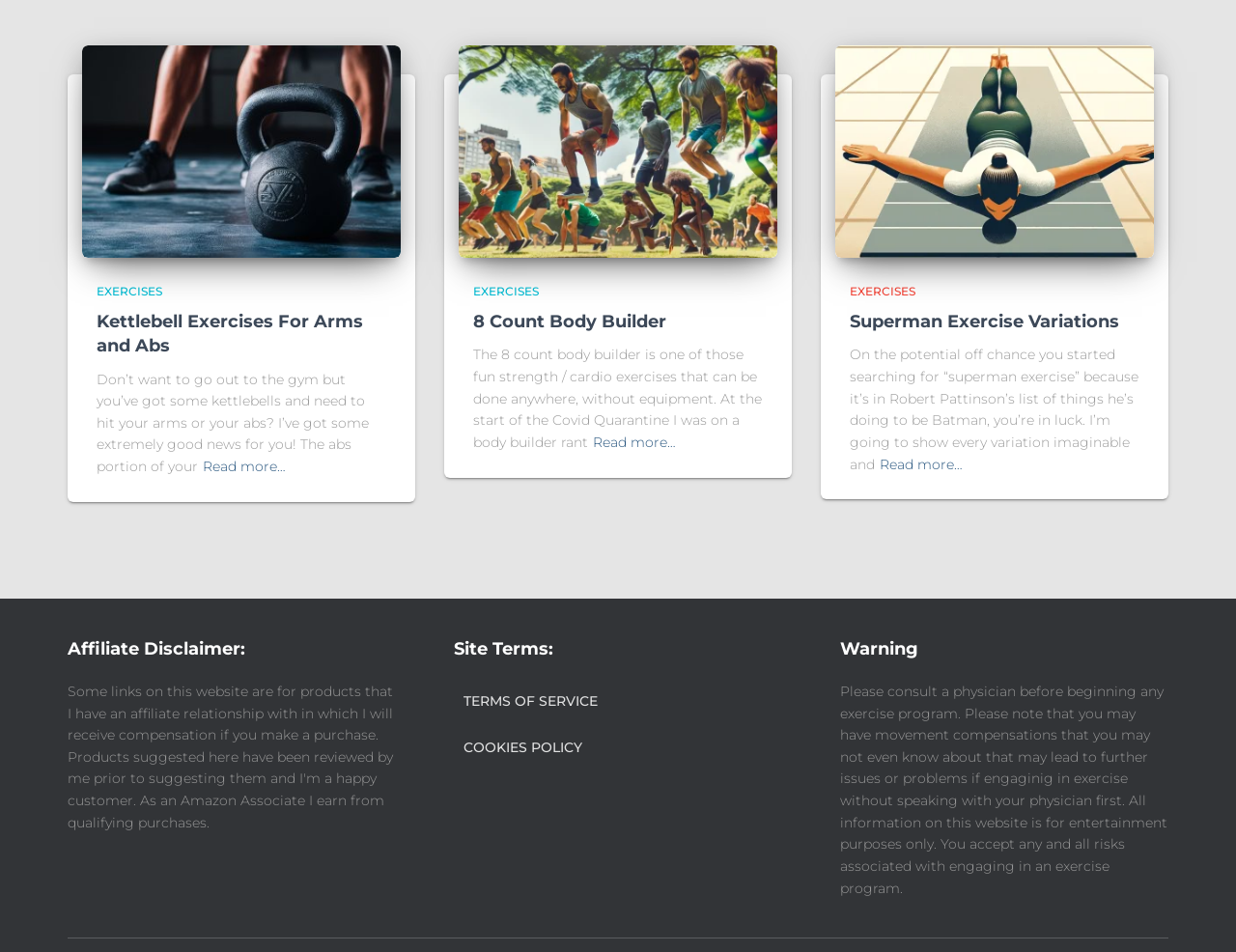Determine the bounding box for the UI element as described: "Exercises". The coordinates should be represented as four float numbers between 0 and 1, formatted as [left, top, right, bottom].

[0.078, 0.298, 0.131, 0.313]